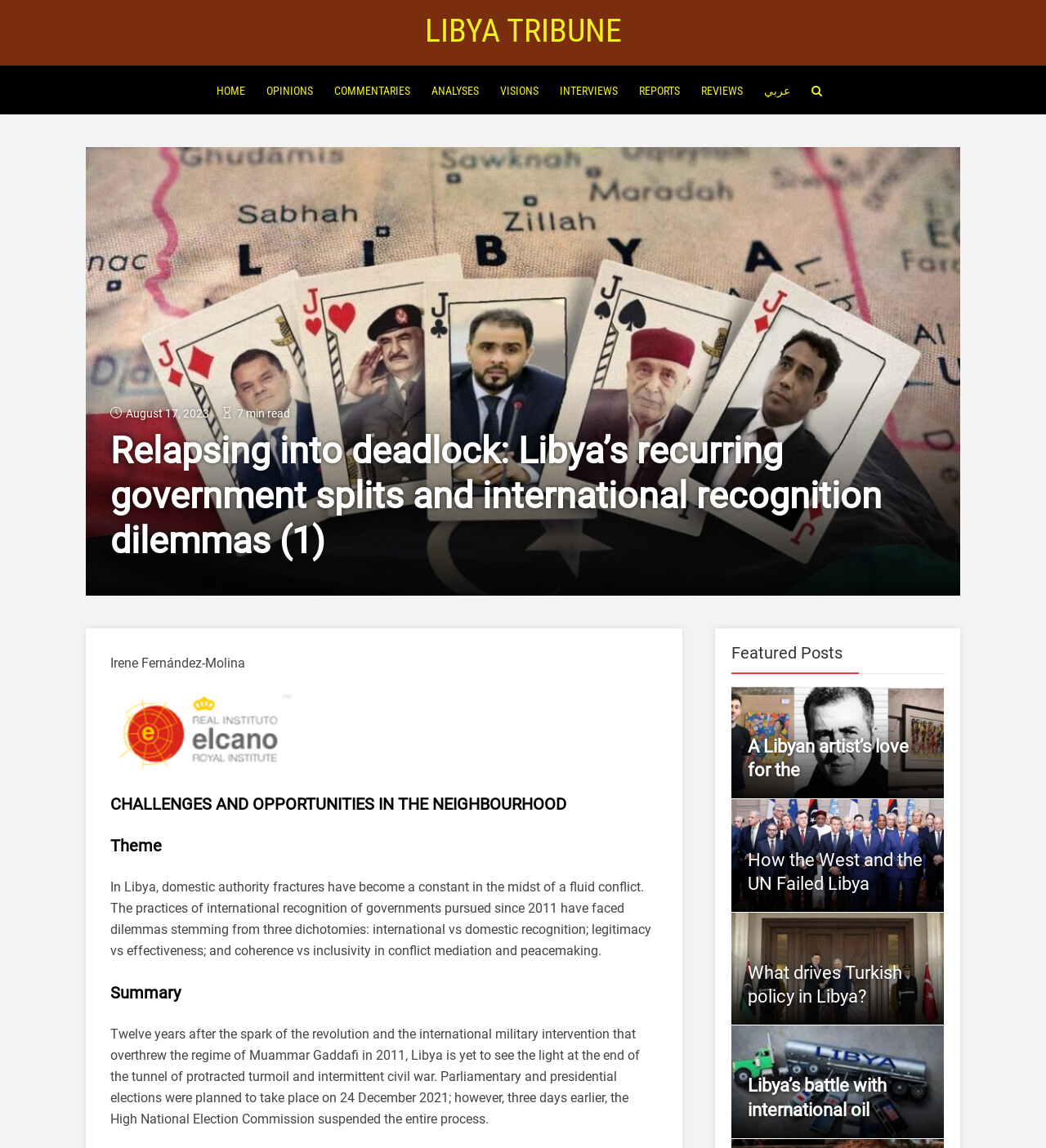Please identify the bounding box coordinates of the region to click in order to complete the task: "Read the article A Libyan artist’s love for the". The coordinates must be four float numbers between 0 and 1, specified as [left, top, right, bottom].

[0.715, 0.641, 0.869, 0.68]